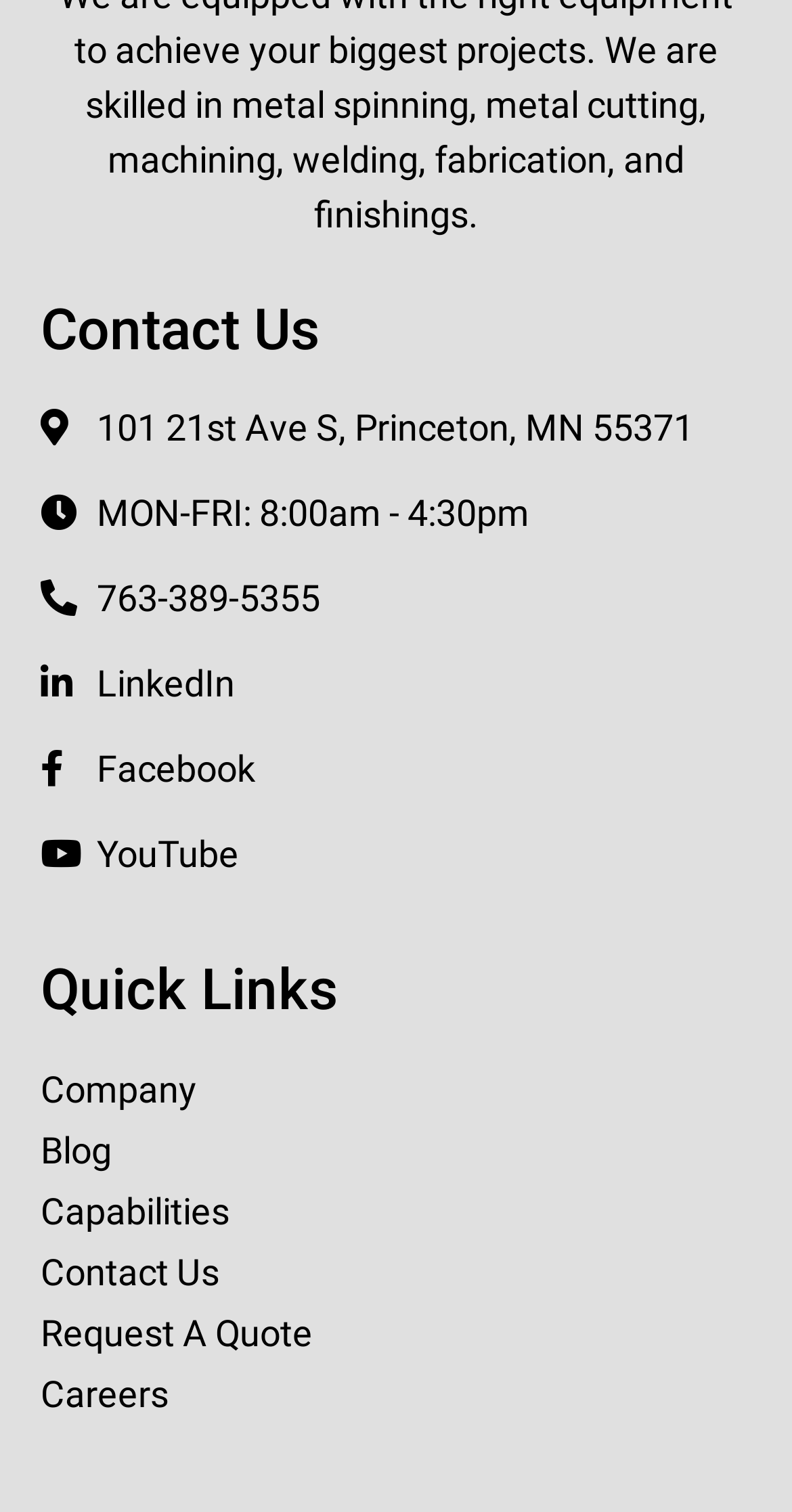Please determine the bounding box coordinates of the element to click on in order to accomplish the following task: "click the phone number". Ensure the coordinates are four float numbers ranging from 0 to 1, i.e., [left, top, right, bottom].

[0.051, 0.378, 0.949, 0.414]